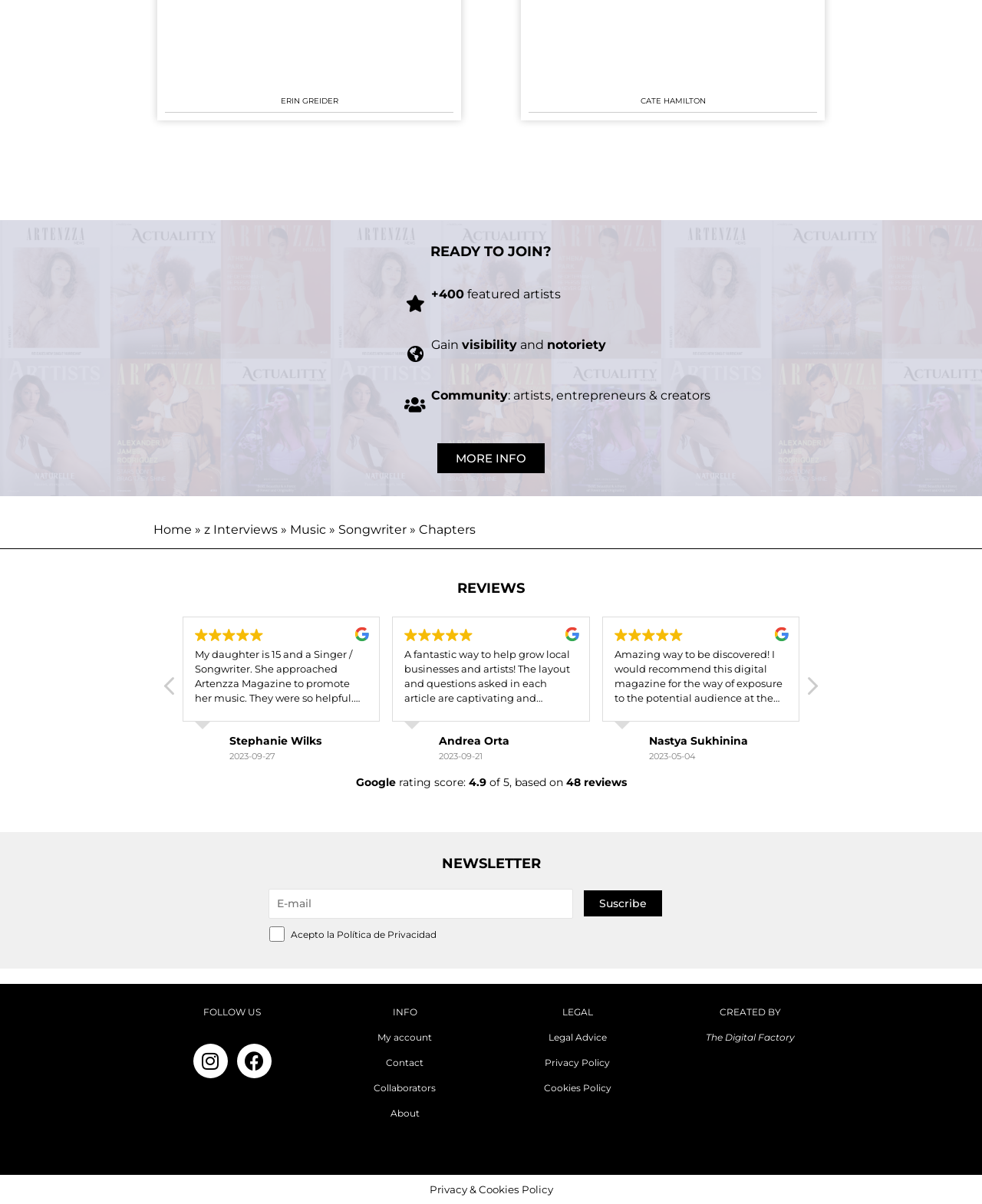Highlight the bounding box coordinates of the element you need to click to perform the following instruction: "View reviews."

[0.164, 0.481, 0.836, 0.496]